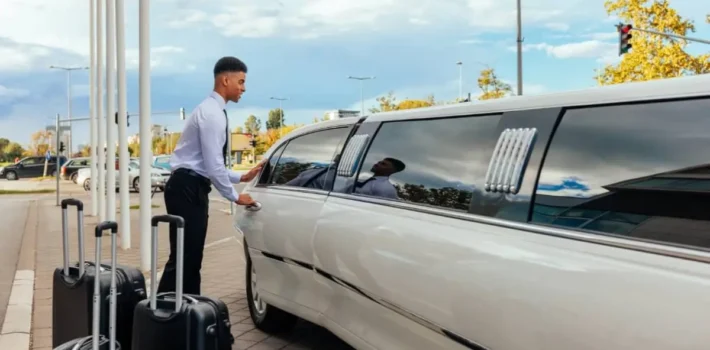What is the season depicted in the background?
Please use the image to provide a one-word or short phrase answer.

Autumn